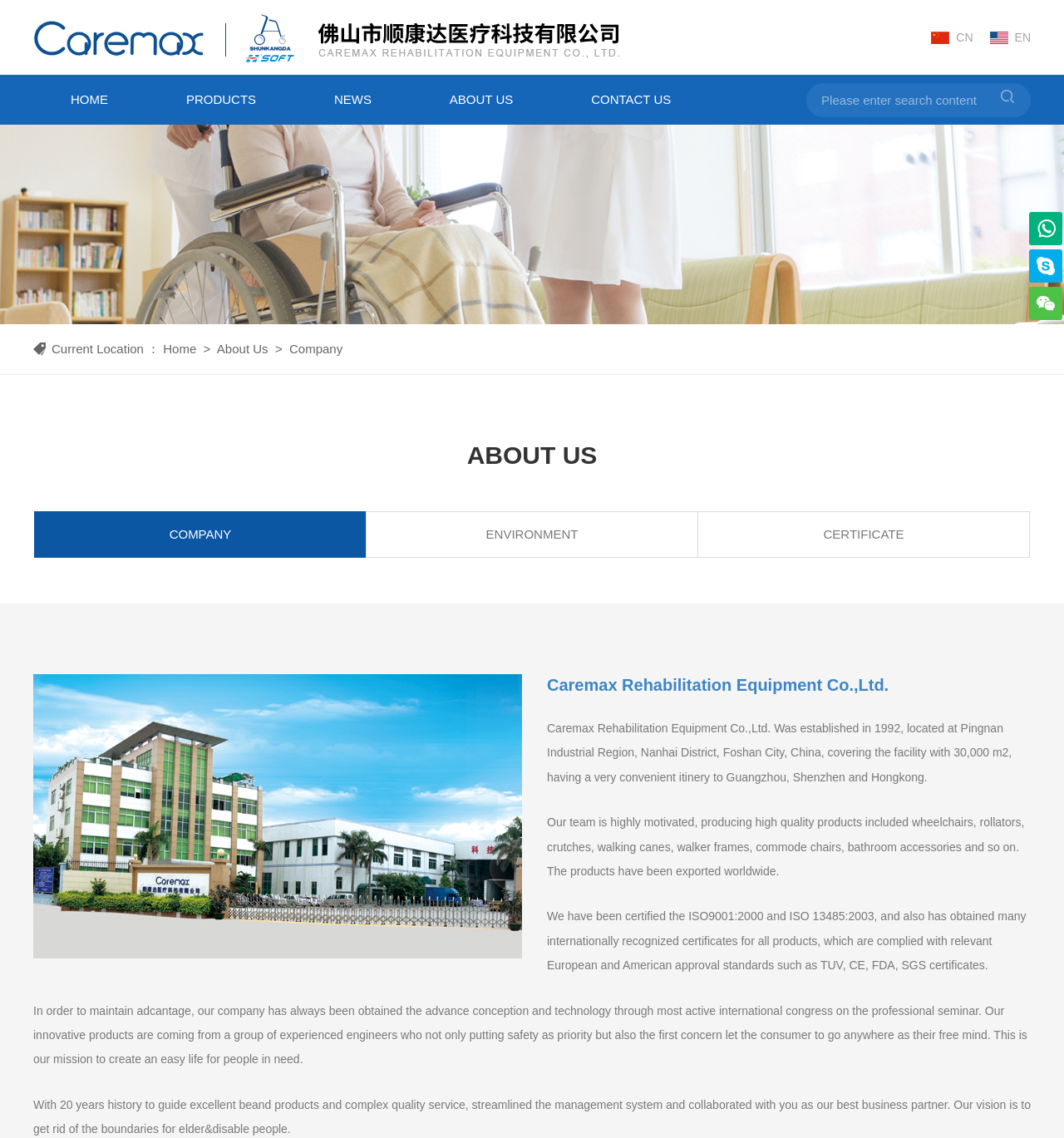Locate the bounding box coordinates of the clickable part needed for the task: "View news".

[0.314, 0.066, 0.349, 0.11]